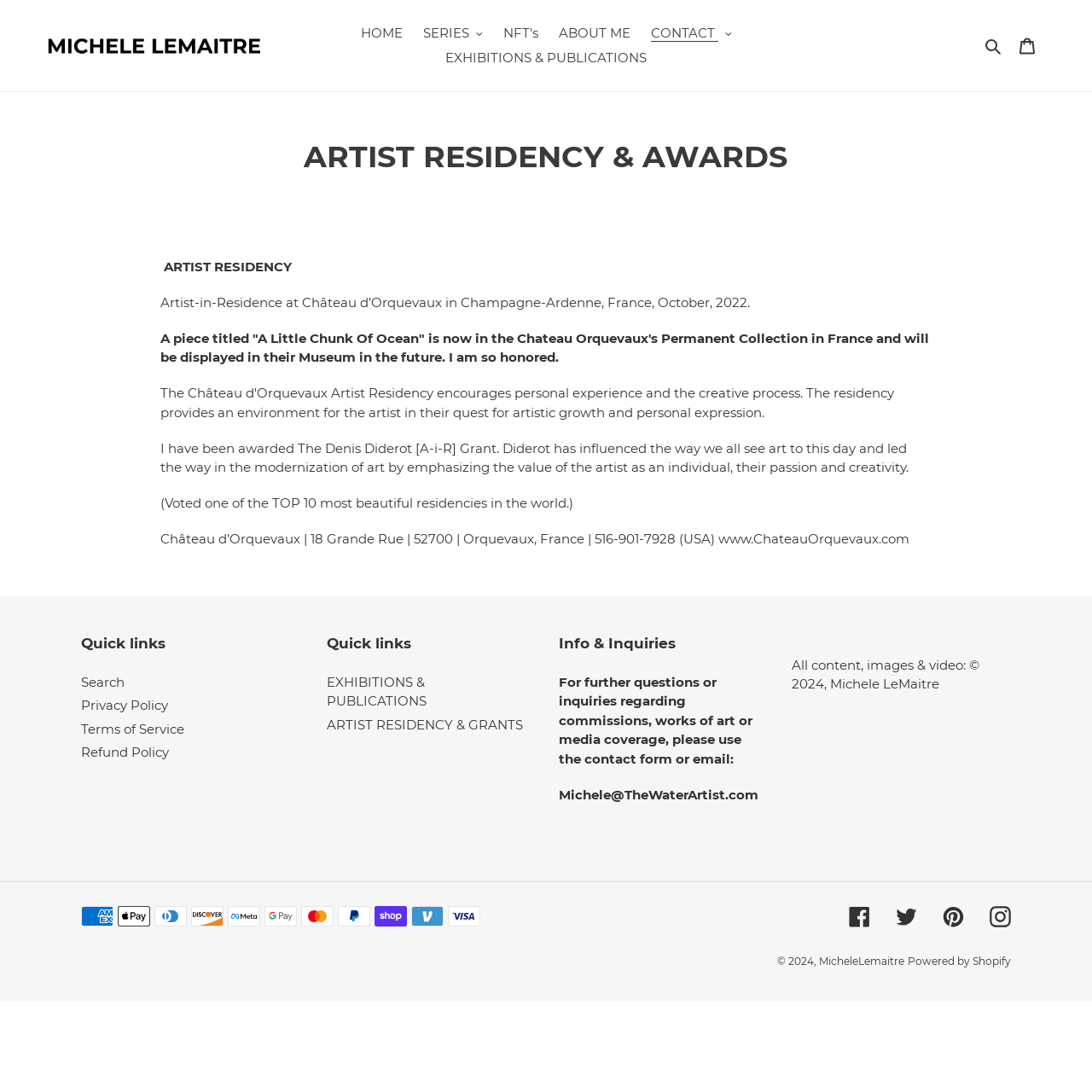Identify the bounding box coordinates for the element you need to click to achieve the following task: "Click the 'SERIES' button". The coordinates must be four float values ranging from 0 to 1, formatted as [left, top, right, bottom].

[0.38, 0.02, 0.45, 0.042]